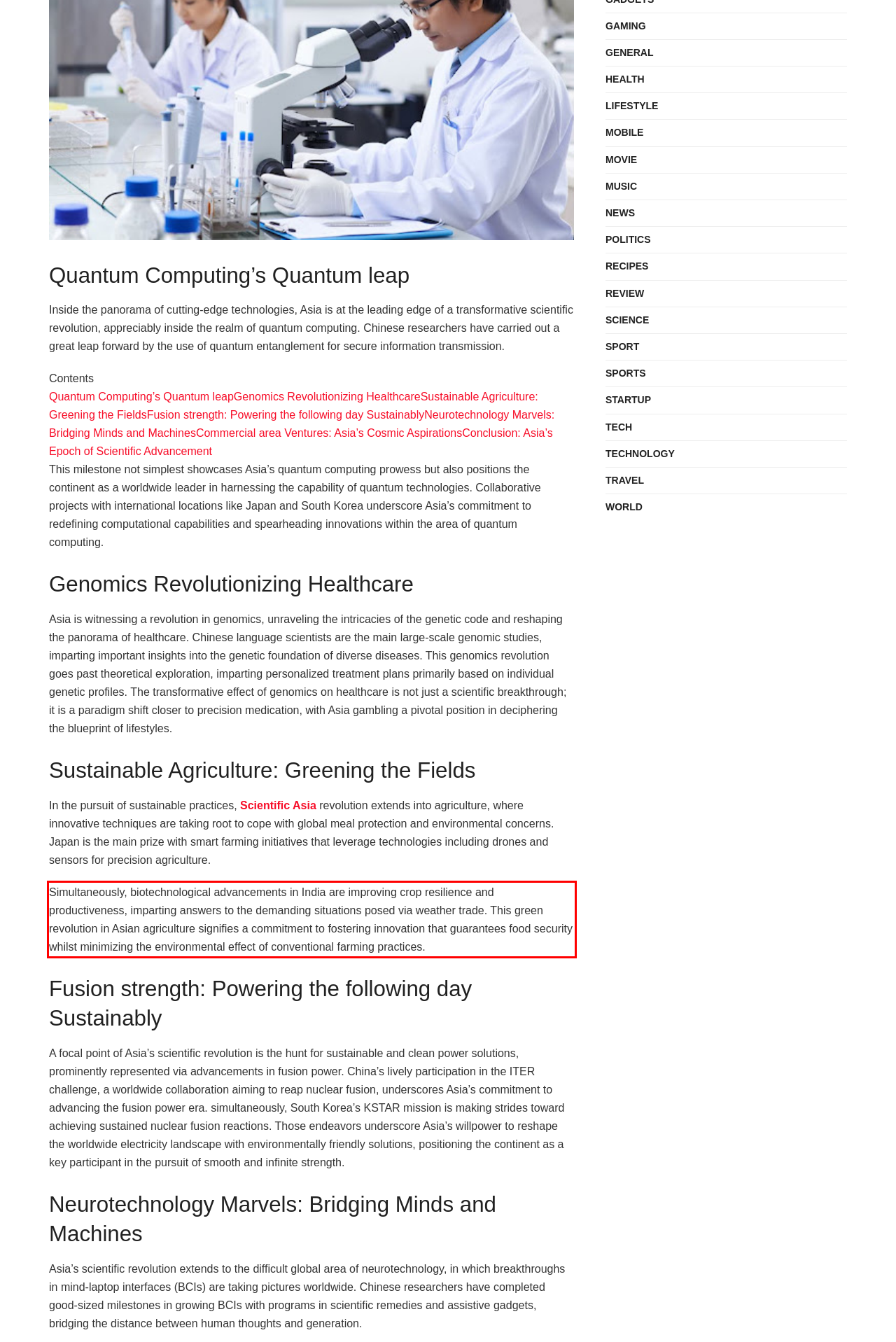Within the screenshot of the webpage, locate the red bounding box and use OCR to identify and provide the text content inside it.

Simultaneously, biotechnological advancements in India are improving crop resilience and productiveness, imparting answers to the demanding situations posed via weather trade. This green revolution in Asian agriculture signifies a commitment to fostering innovation that guarantees food security whilst minimizing the environmental effect of conventional farming practices.